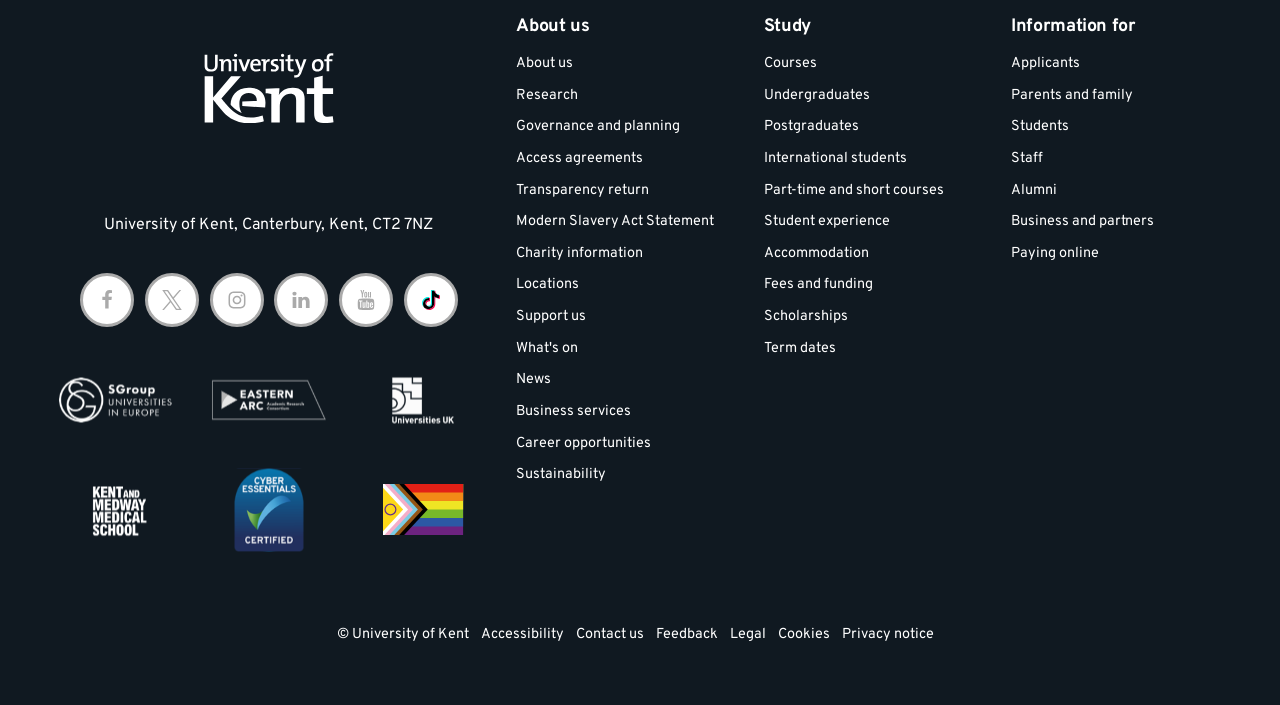Locate the bounding box coordinates of the element I should click to achieve the following instruction: "Explore courses offered by the University".

[0.597, 0.077, 0.638, 0.104]